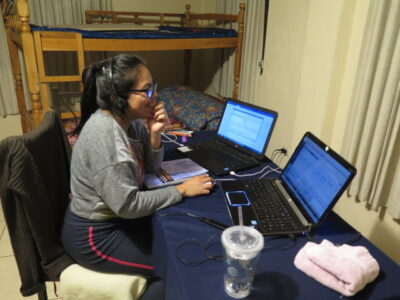Use a single word or phrase to respond to the question:
What is on the desk?

Laptops and documents